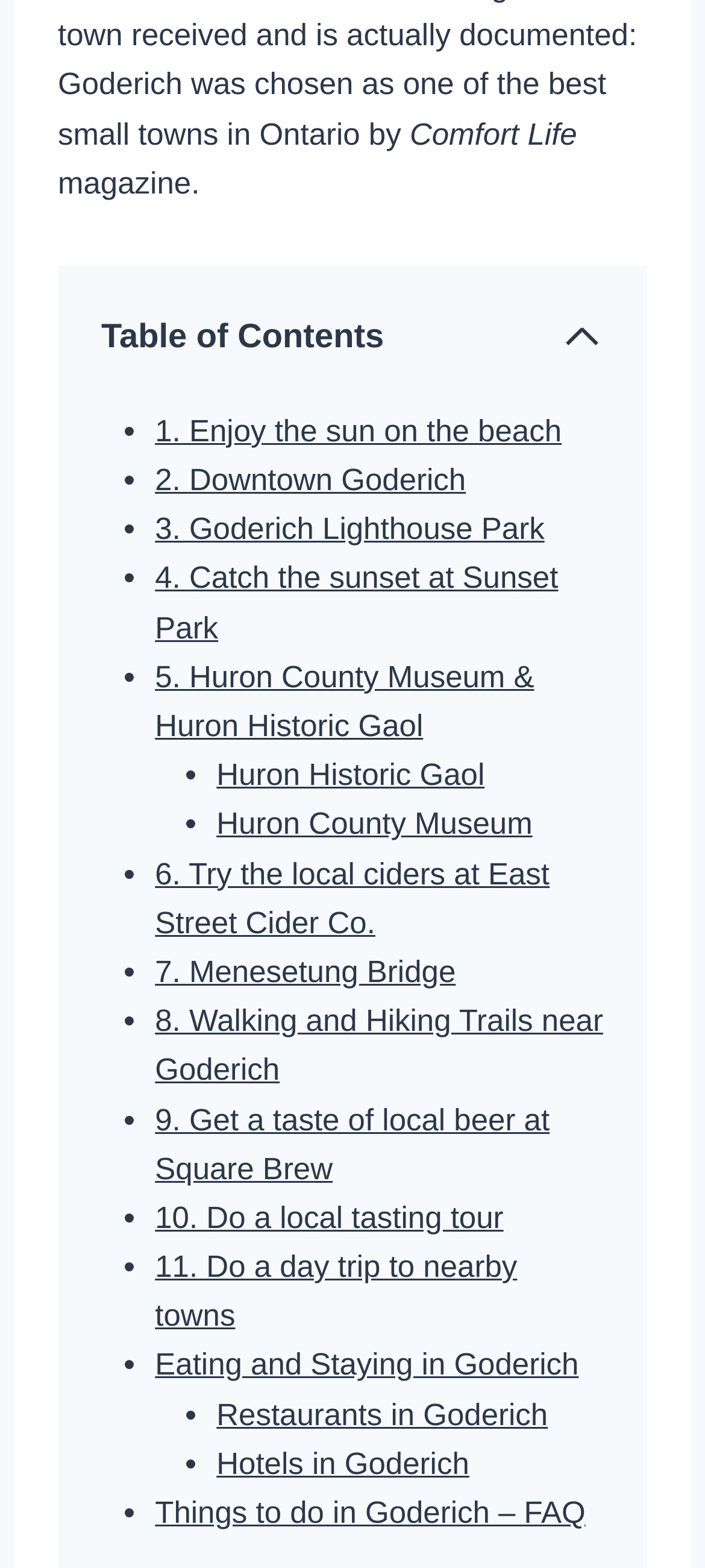Please specify the bounding box coordinates of the clickable region necessary for completing the following instruction: "Check the FAQ about Things to do in Goderich". The coordinates must consist of four float numbers between 0 and 1, i.e., [left, top, right, bottom].

[0.22, 0.954, 0.83, 0.976]